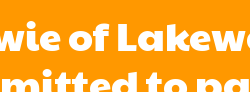What is the purpose of Snowie of Lakeway, TN?
Answer with a single word or short phrase according to what you see in the image.

fundraising opportunities